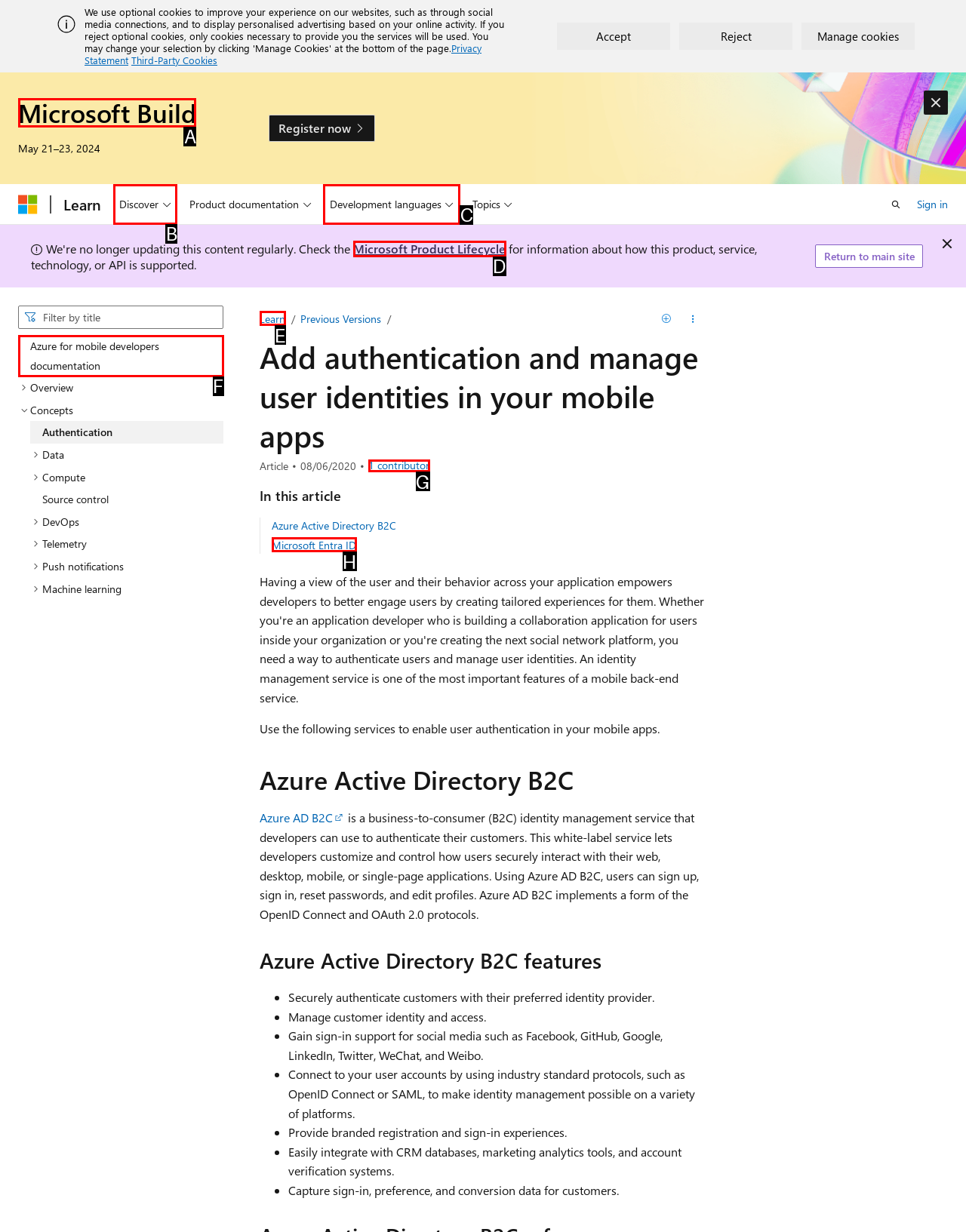Indicate the letter of the UI element that should be clicked to accomplish the task: Learn about Microsoft Build. Answer with the letter only.

A